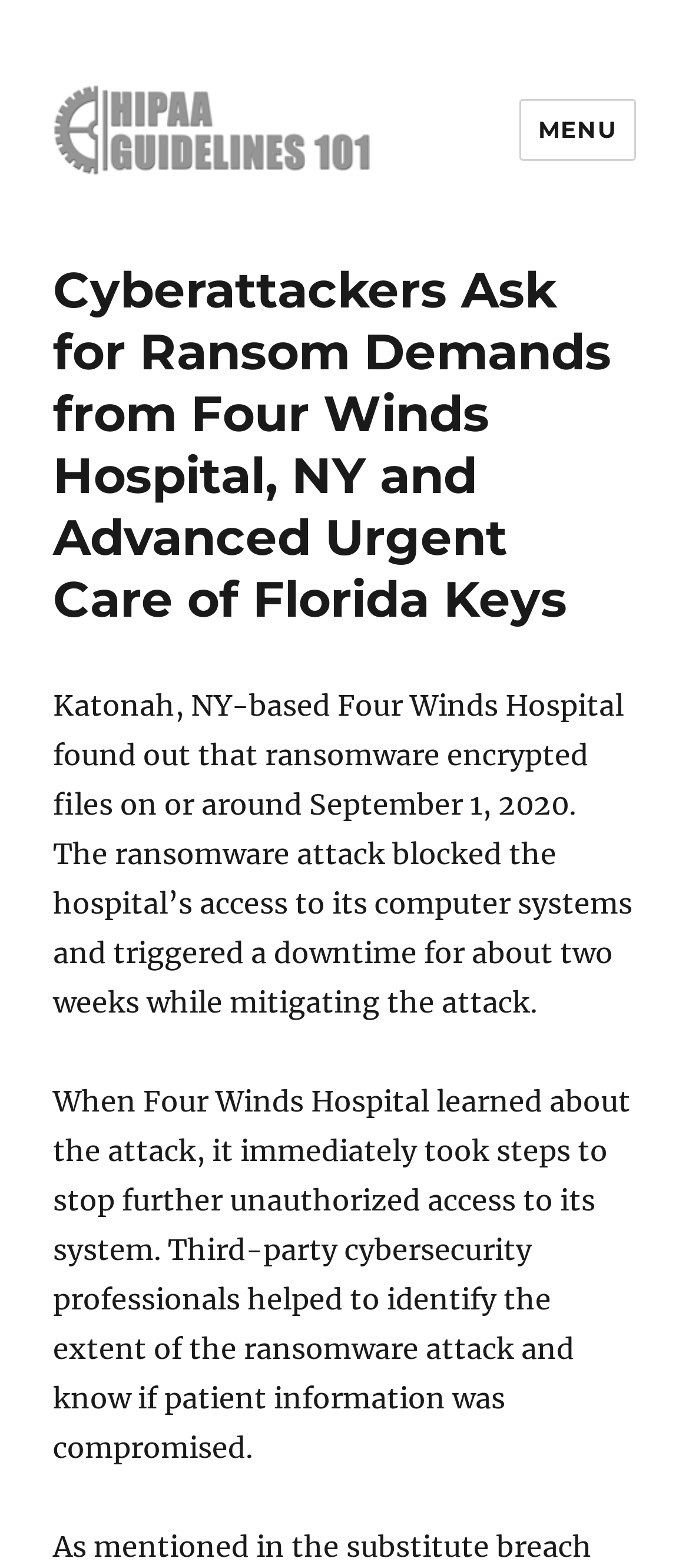How long was the hospital's system downtime?
Based on the image, please offer an in-depth response to the question.

According to the webpage, 'The ransomware attack blocked the hospital’s access to its computer systems and triggered a downtime for about two weeks while mitigating the attack.' This implies that the hospital's system was down for approximately two weeks.